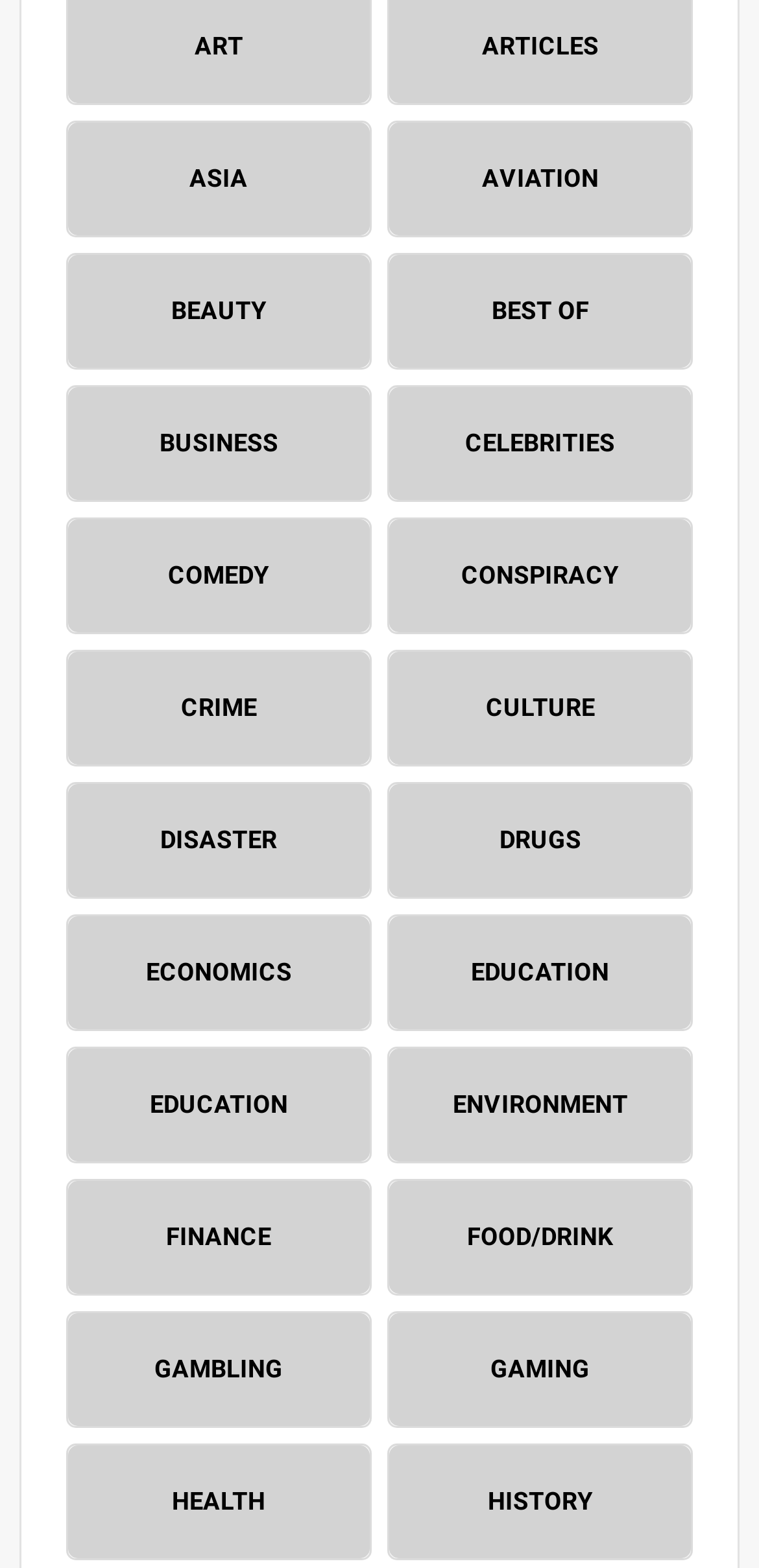Given the webpage screenshot and the description, determine the bounding box coordinates (top-left x, top-left y, bottom-right x, bottom-right y) that define the location of the UI element matching this description: Aviation

[0.513, 0.078, 0.911, 0.15]